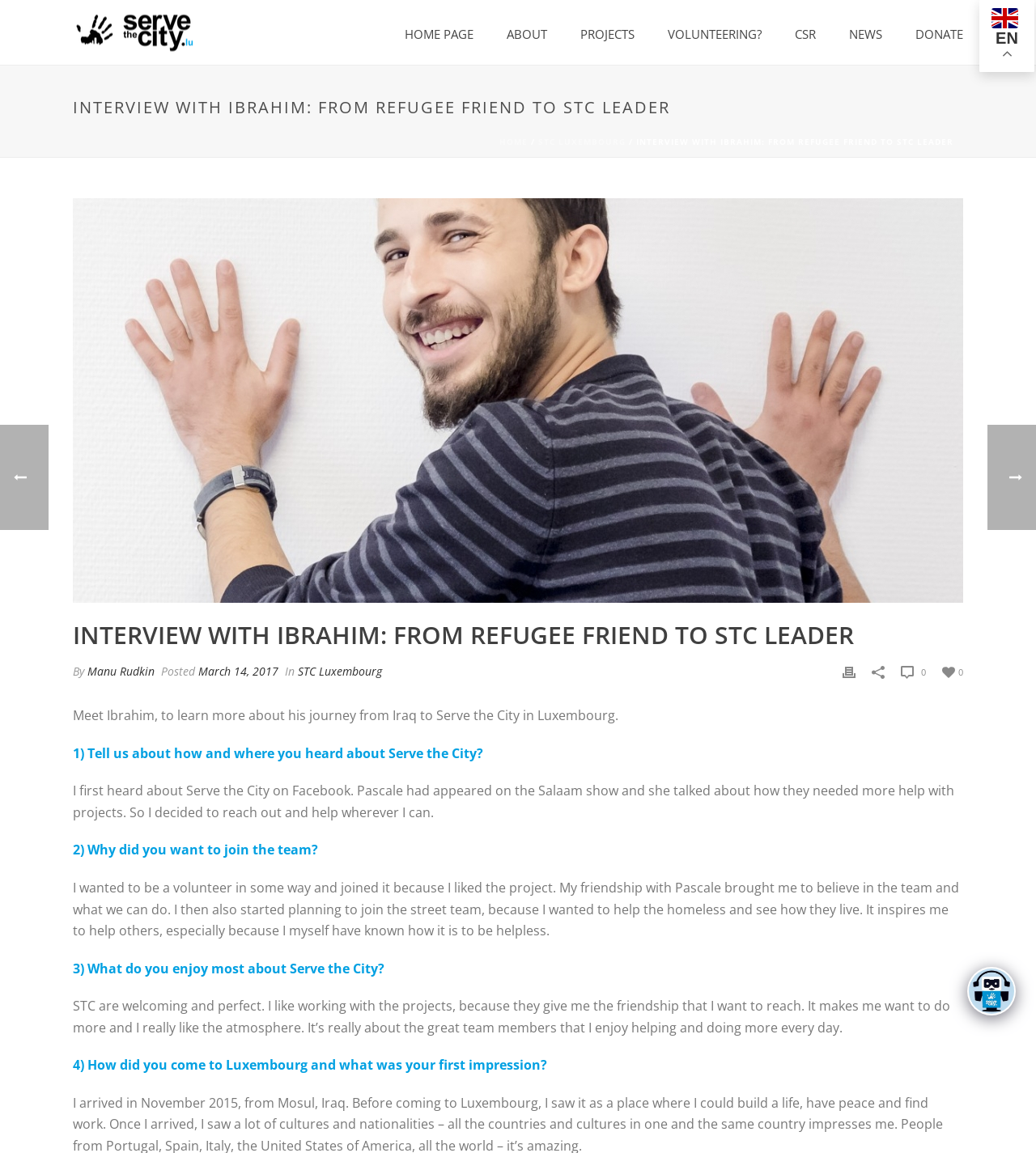Detail the webpage's structure and highlights in your description.

This webpage is about an interview with Ibrahim, a refugee who became a leader in Serve the City Luxembourg. At the top of the page, there is a navigation menu with links to "HOME PAGE", "ABOUT", "PROJECTS", "VOLUNTEERING?", "CSR", "NEWS", and "DONATE". To the right of the navigation menu, there is a small image of the Luxembourg flag and a dropdown menu for language selection.

Below the navigation menu, there is a large image with the title "Showing Kindness In Practical Ways" and a heading that reads "INTERVIEW WITH IBRAHIM: FROM REFUGEE FRIEND TO STC LEADER". Underneath the heading, there is a breadcrumb navigation with links to "HOME" and "STC LUXEMBOURG".

The main content of the page is the interview with Ibrahim, which is divided into sections with questions and answers. The questions are numbered and in bold font, and the answers are in regular font. The interview discusses Ibrahim's journey from Iraq to Luxembourg, how he heard about Serve the City, and his experiences volunteering with the organization.

To the right of the interview, there are several social media links and a "Print" button. At the bottom of the page, there are three small images and a chat icon.

Throughout the page, there are several images, including a profile picture of Ibrahim and icons for social media and language selection. The overall layout is clean and easy to read, with clear headings and concise text.